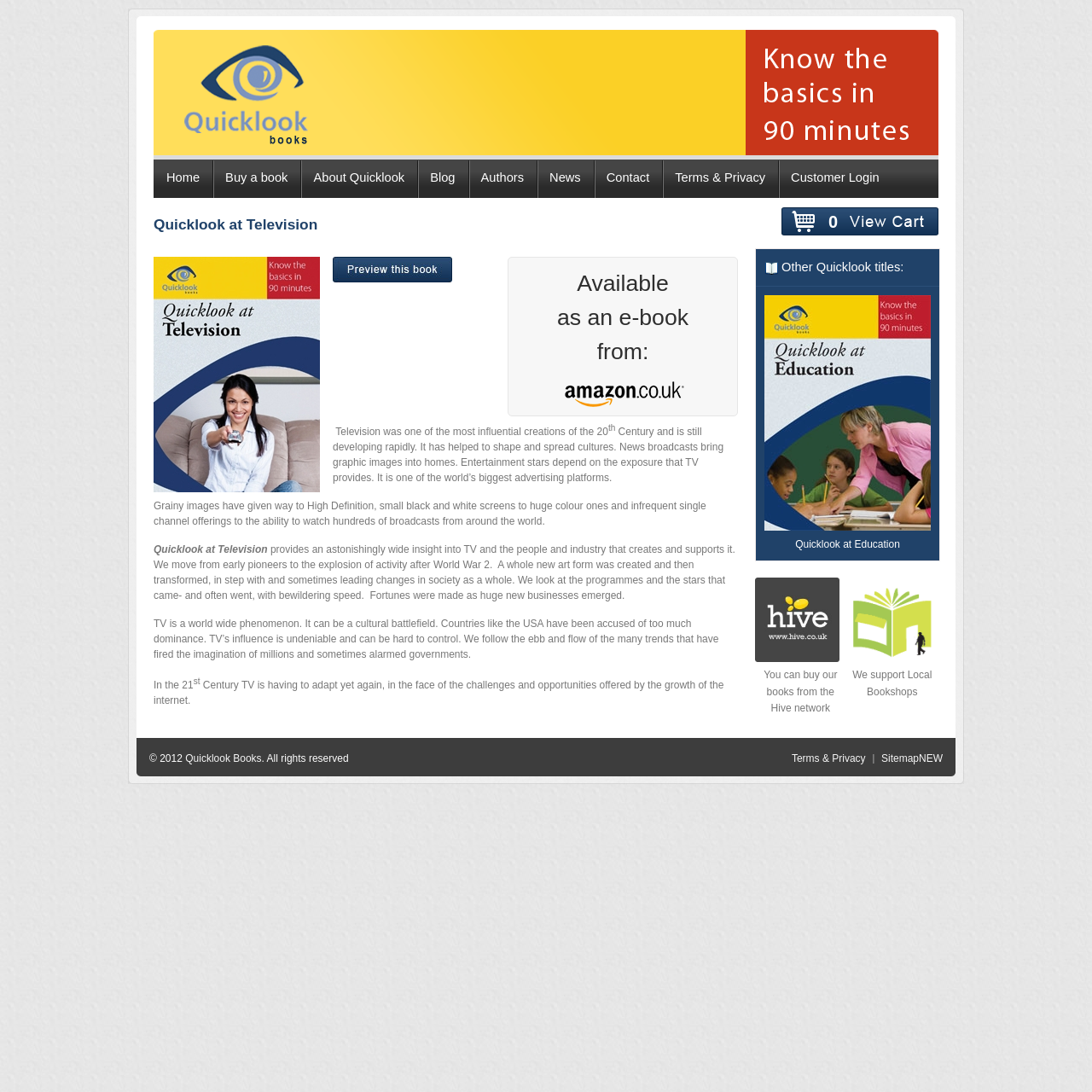Please identify the bounding box coordinates of the clickable area that will allow you to execute the instruction: "Buy a book from the Hive network".

[0.691, 0.529, 0.775, 0.656]